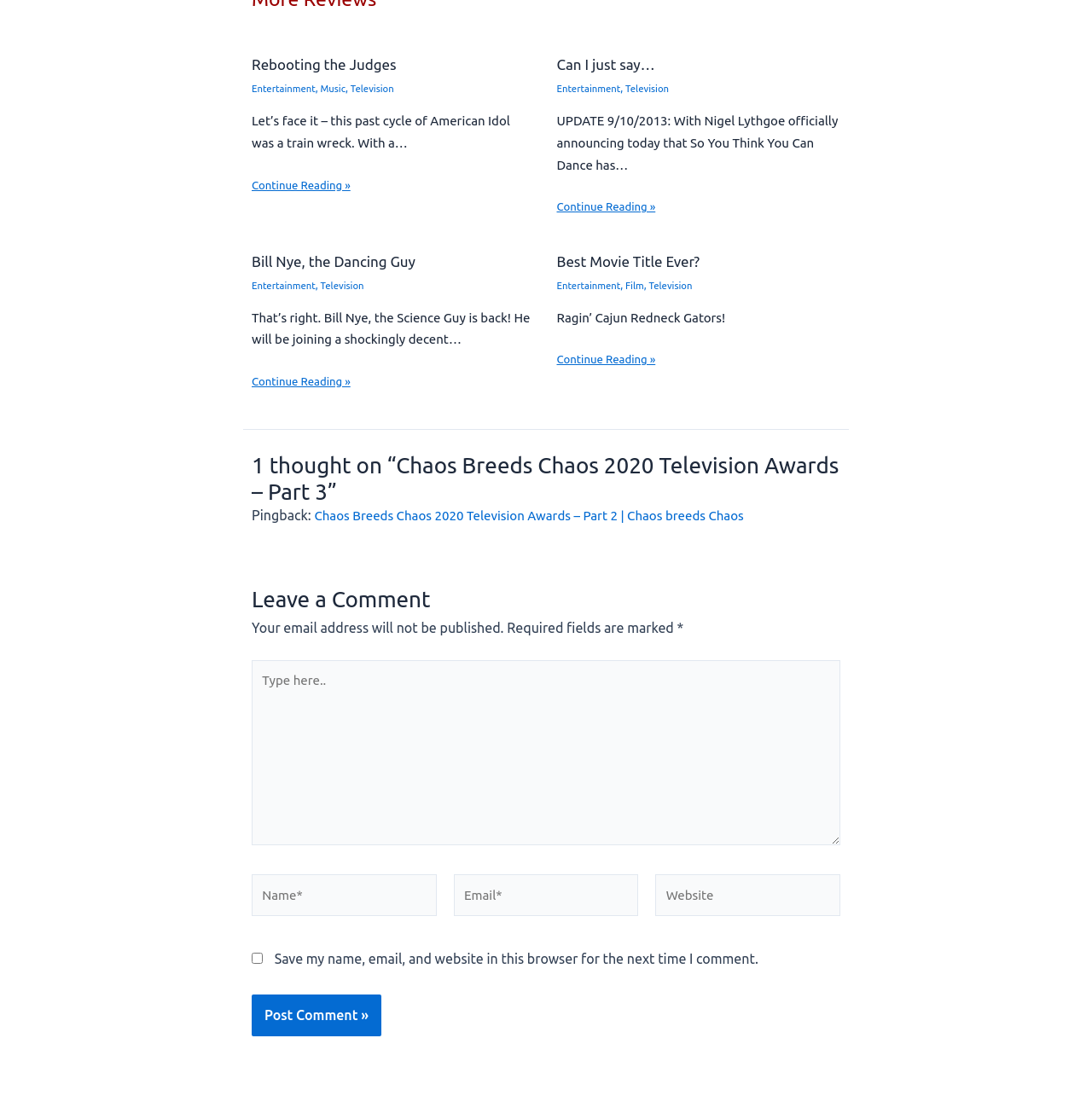Based on the image, please elaborate on the answer to the following question:
Can users save their comment information for future use?

The comment section has a checkbox labeled 'Save my name, email, and website in this browser for the next time I comment', which allows users to save their information for future comments.